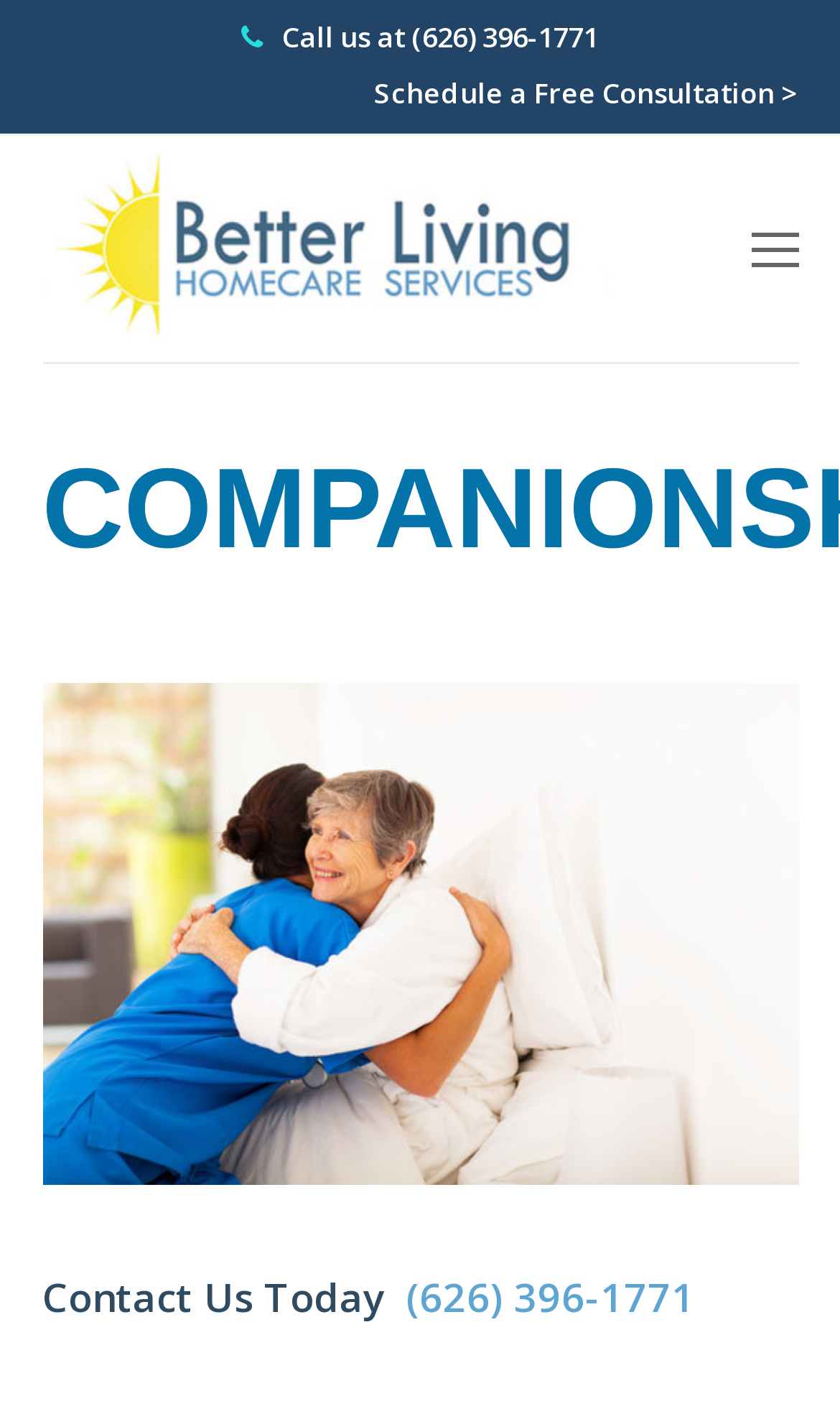Give a one-word or one-phrase response to the question: 
What type of care is provided by Better Living Homecare?

Companion care